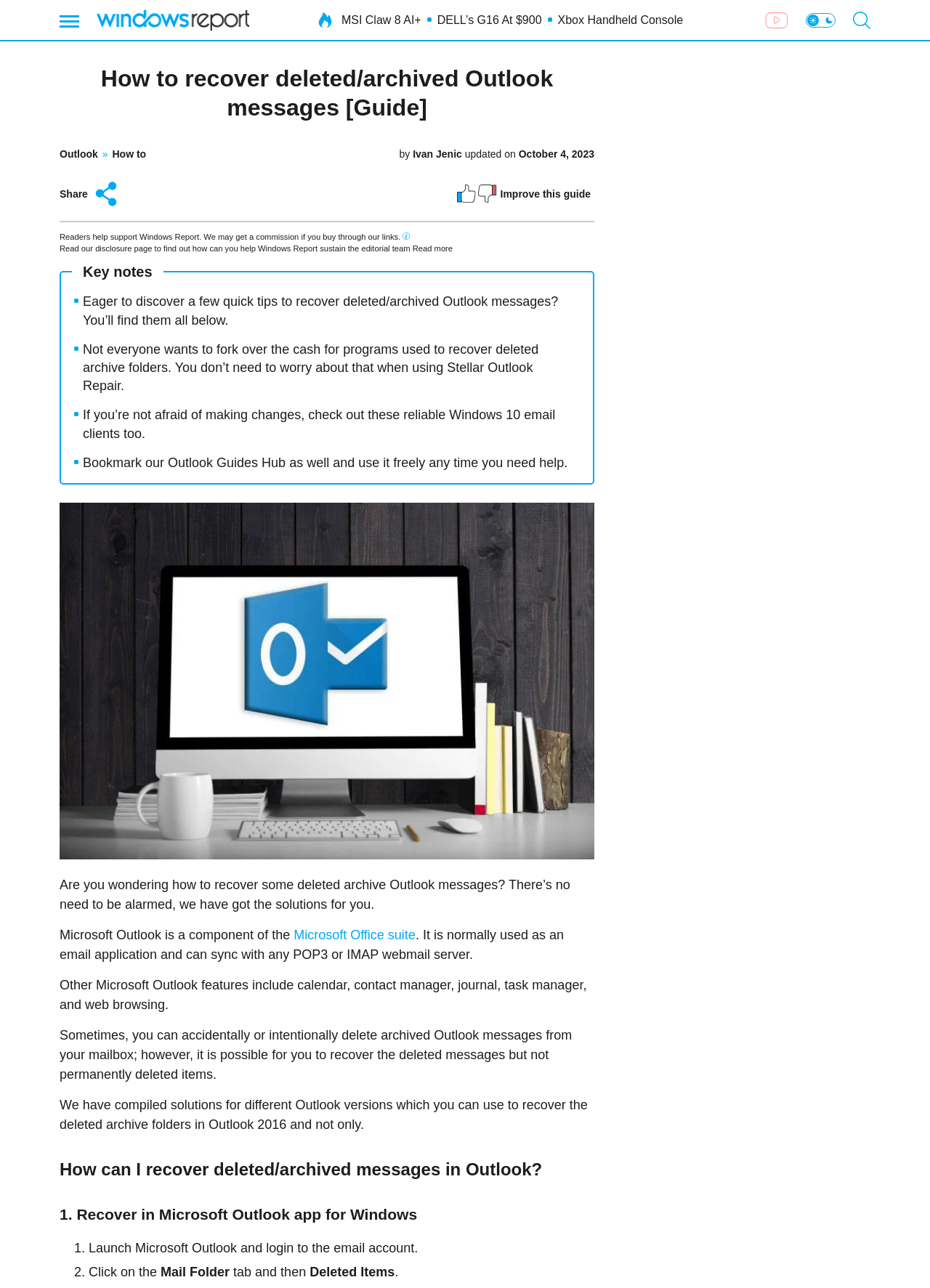What is the name of the website?
Refer to the image and answer the question using a single word or phrase.

Windows Report